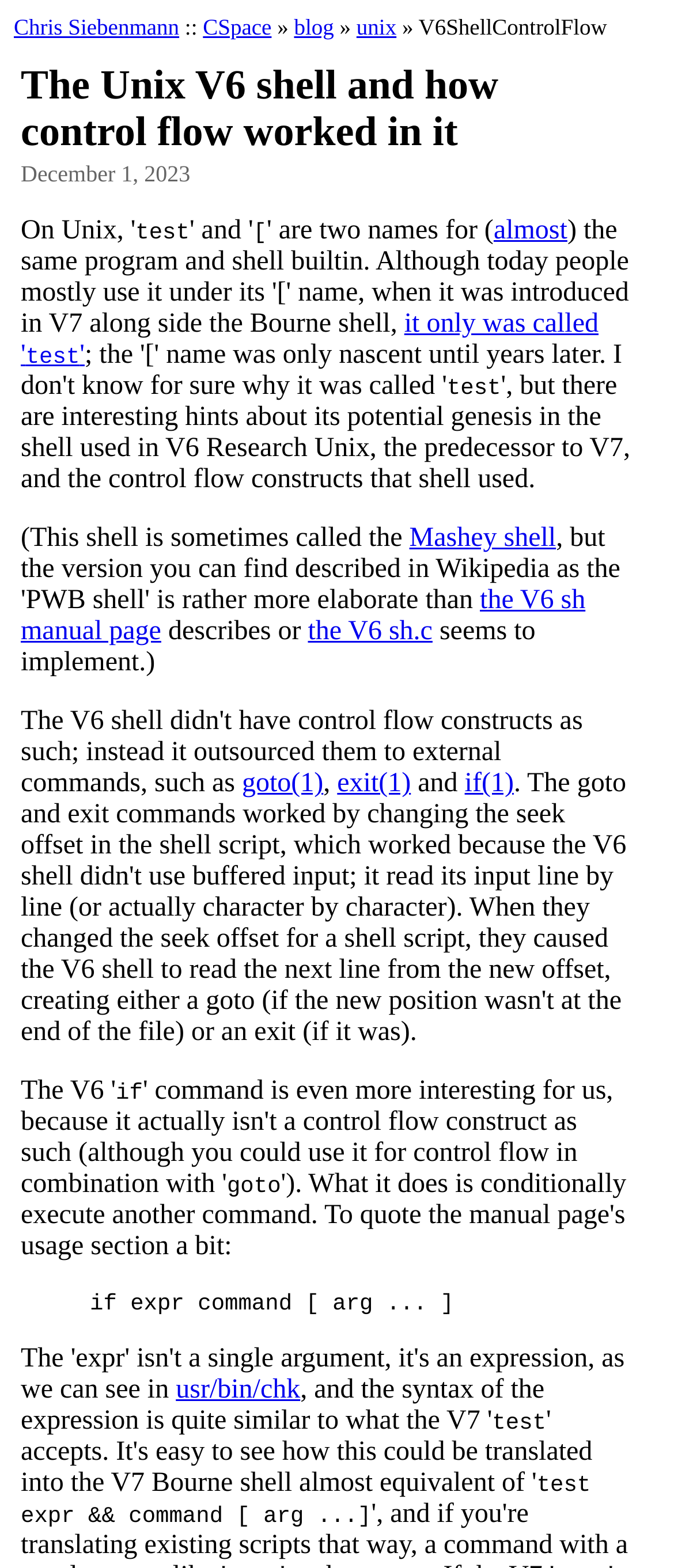Given the description: "CREDITS", determine the bounding box coordinates of the UI element. The coordinates should be formatted as four float numbers between 0 and 1, [left, top, right, bottom].

None